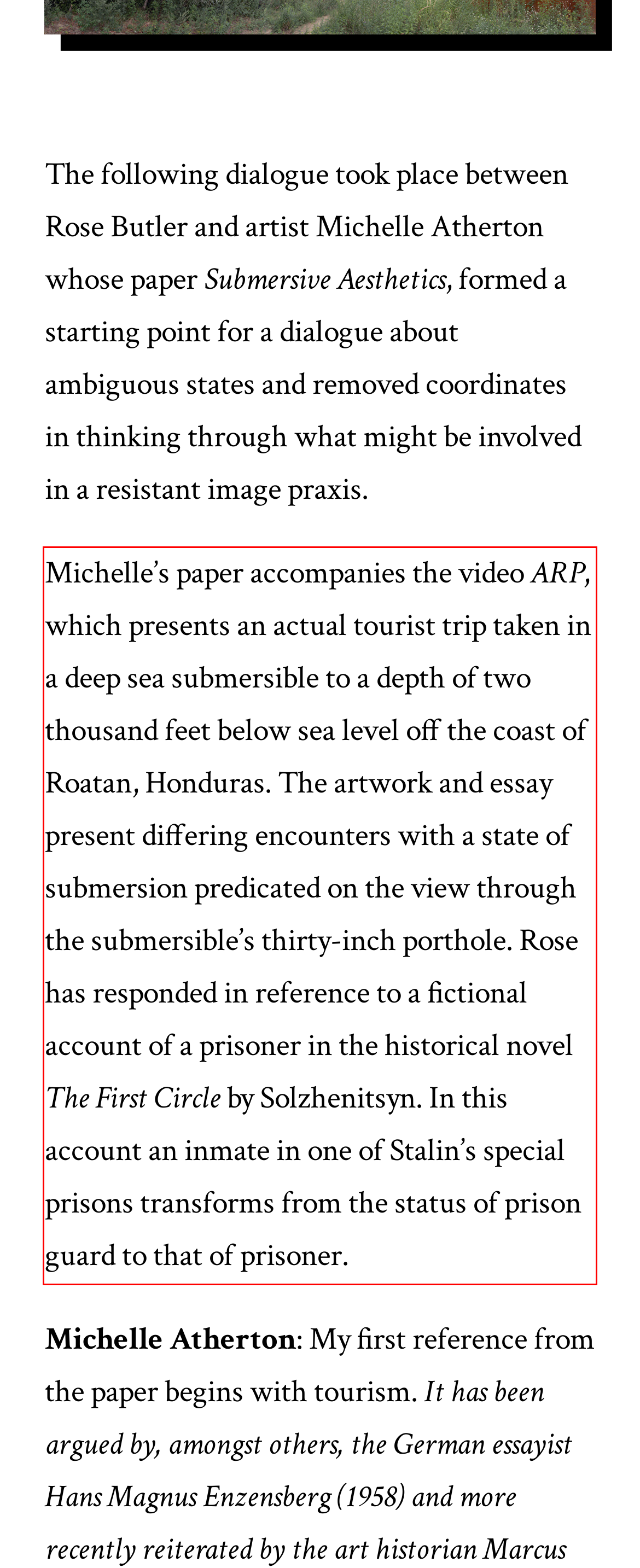In the screenshot of the webpage, find the red bounding box and perform OCR to obtain the text content restricted within this red bounding box.

Michelle’s paper accompanies the video ARP, which presents an actual tourist trip taken in a deep sea submersible to a depth of two thousand feet below sea level off the coast of Roatan, Honduras. The artwork and essay present differing encounters with a state of submersion predicated on the view through the submersible’s thirty-inch porthole. Rose has responded in reference to a fictional account of a prisoner in the historical novel The First Circle by Solzhenitsyn. In this account an inmate in one of Stalin’s special prisons transforms from the status of prison guard to that of prisoner.